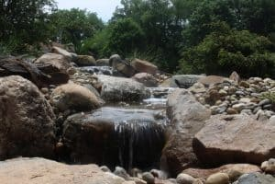Provide a short answer using a single word or phrase for the following question: 
What is the purpose of the waterfall?

Visually stunning feature and calming soundtrack